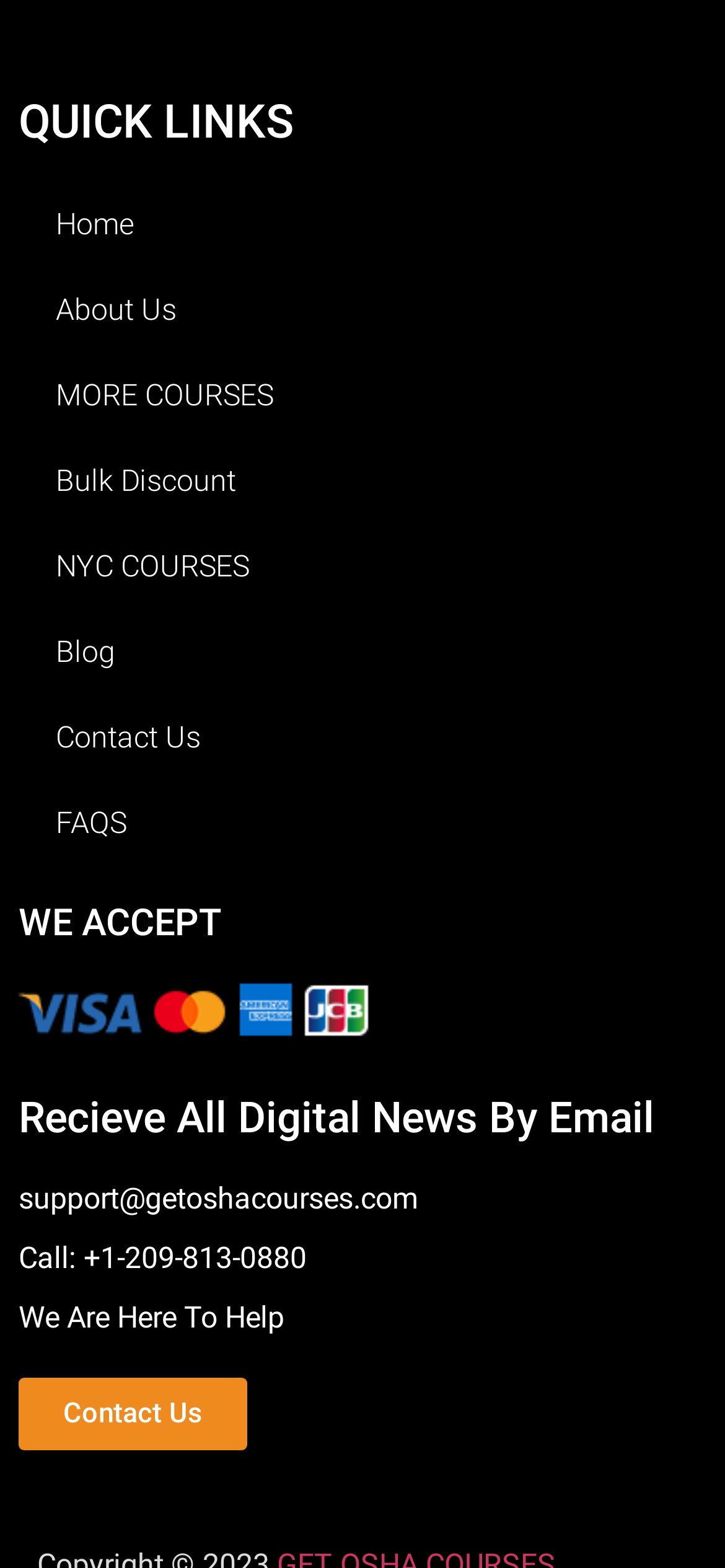Please find the bounding box coordinates of the element that must be clicked to perform the given instruction: "go to home page". The coordinates should be four float numbers from 0 to 1, i.e., [left, top, right, bottom].

[0.026, 0.116, 0.974, 0.171]